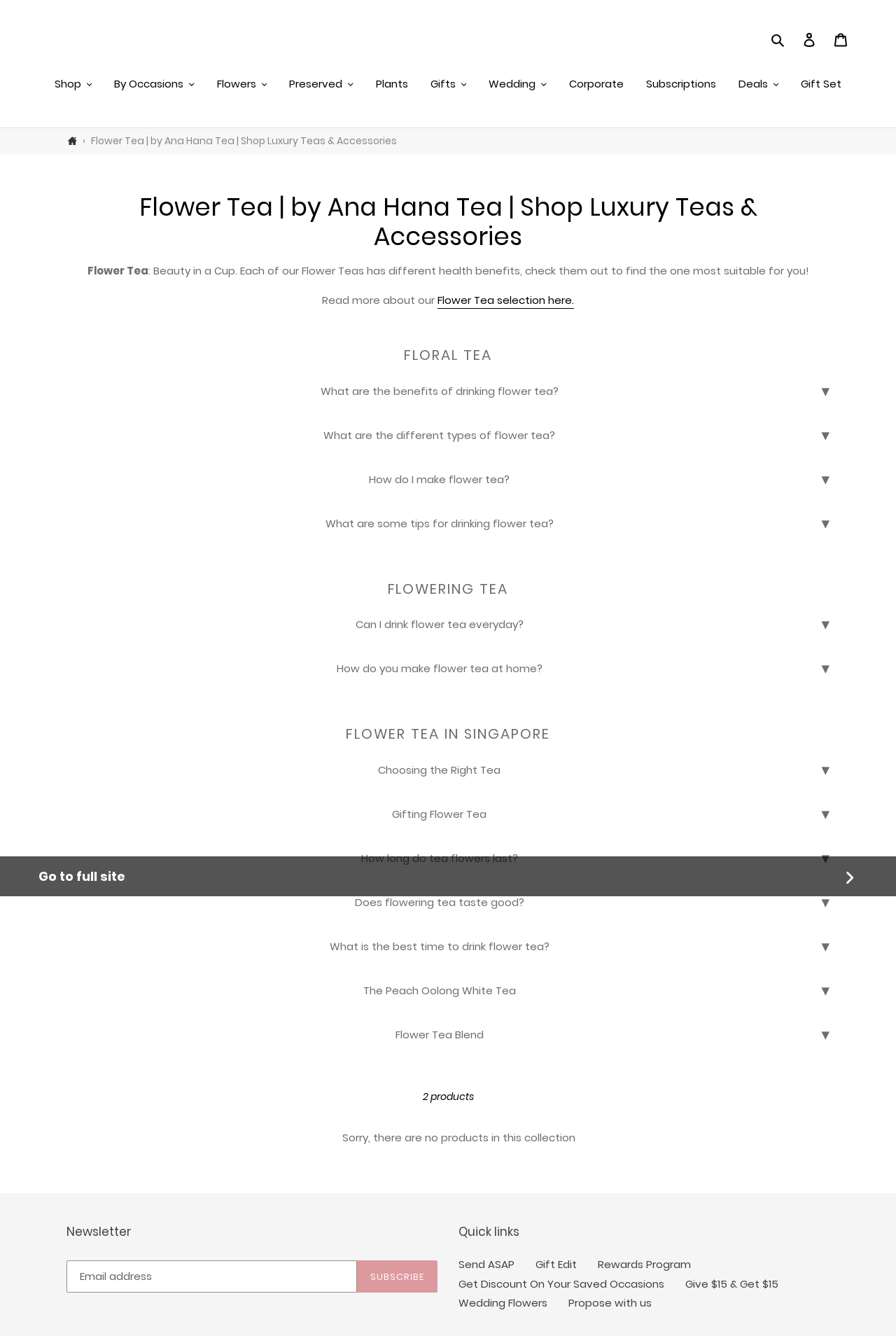Identify the bounding box coordinates of the element that should be clicked to fulfill this task: "Log in to your account". The coordinates should be provided as four float numbers between 0 and 1, i.e., [left, top, right, bottom].

[0.887, 0.019, 0.922, 0.04]